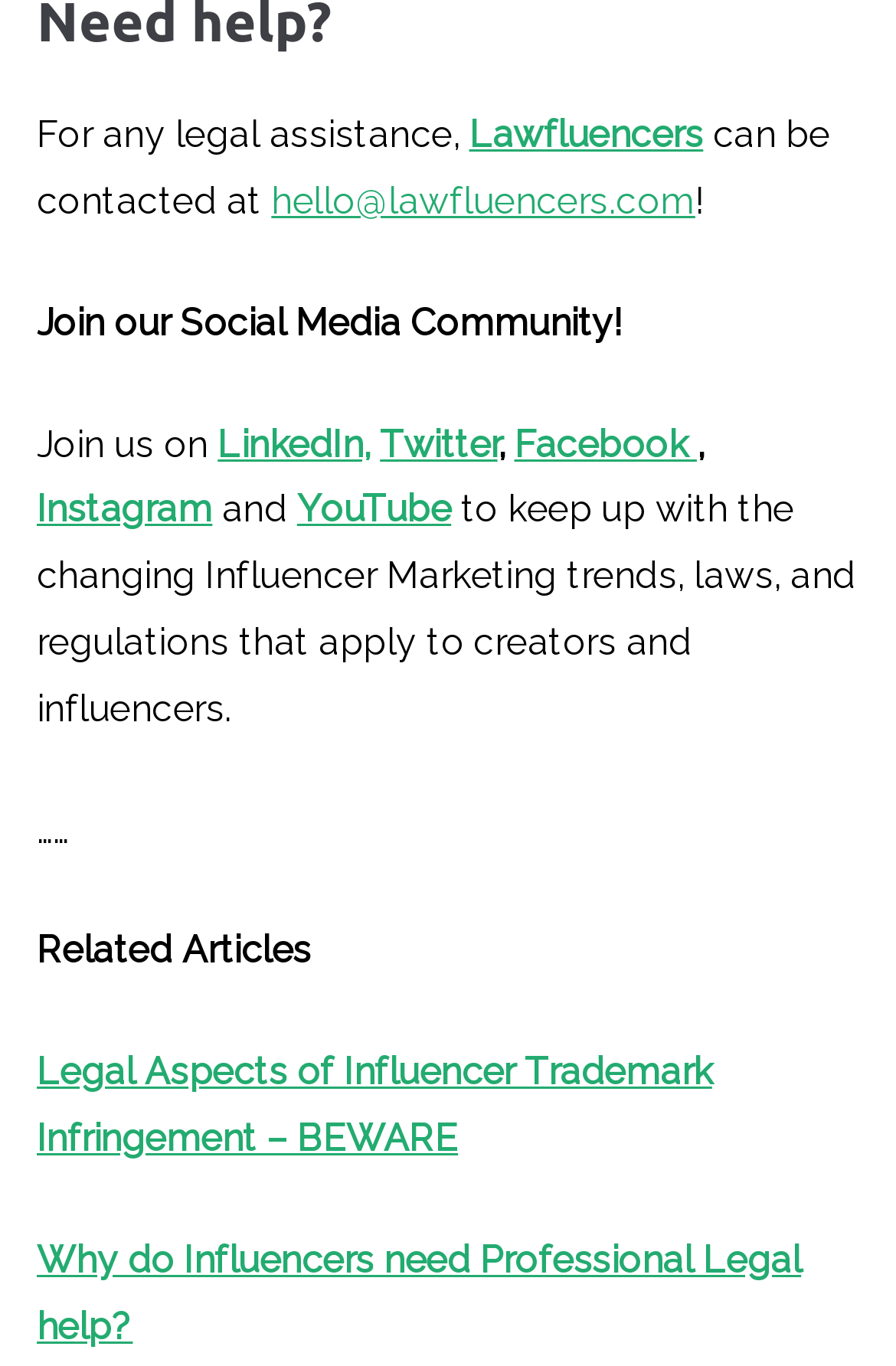Identify the bounding box coordinates of the clickable section necessary to follow the following instruction: "Read about Legal Aspects of Influencer Trademark Infringement". The coordinates should be presented as four float numbers from 0 to 1, i.e., [left, top, right, bottom].

[0.041, 0.769, 0.795, 0.849]